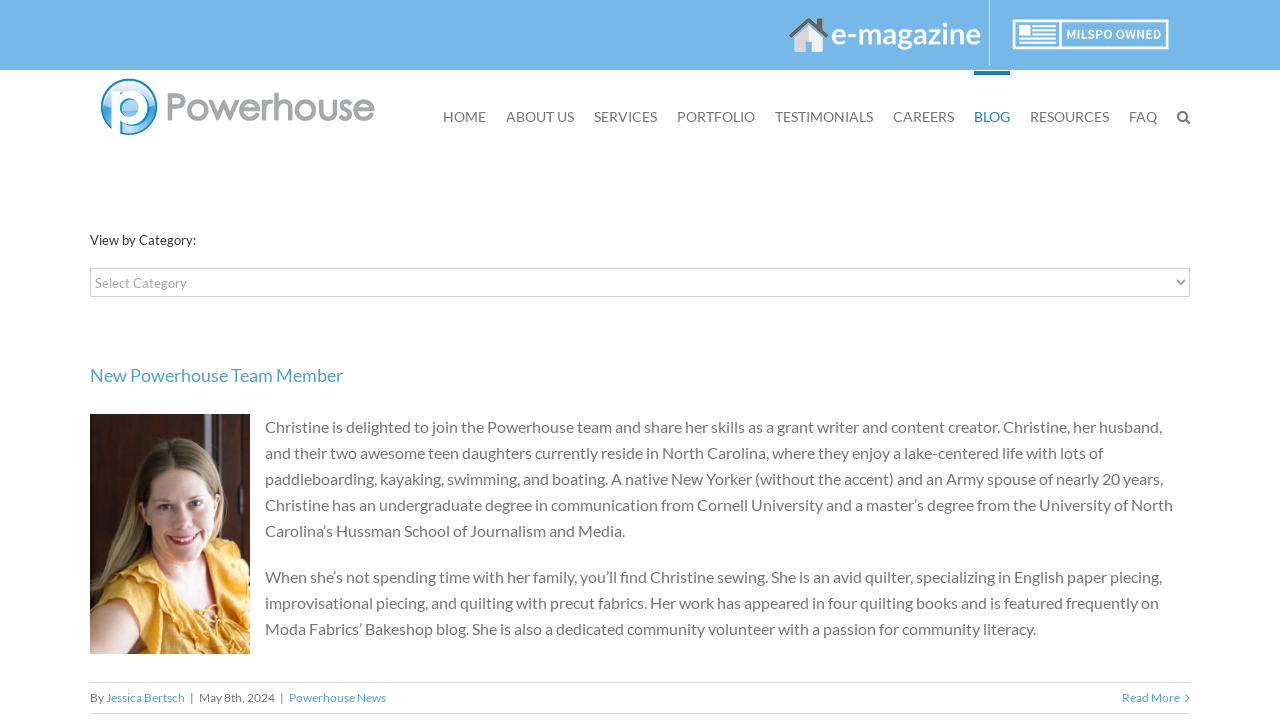Please locate the bounding box coordinates of the element that should be clicked to complete the given instruction: "Click on the MILSPO link".

[0.773, 0.007, 0.93, 0.09]